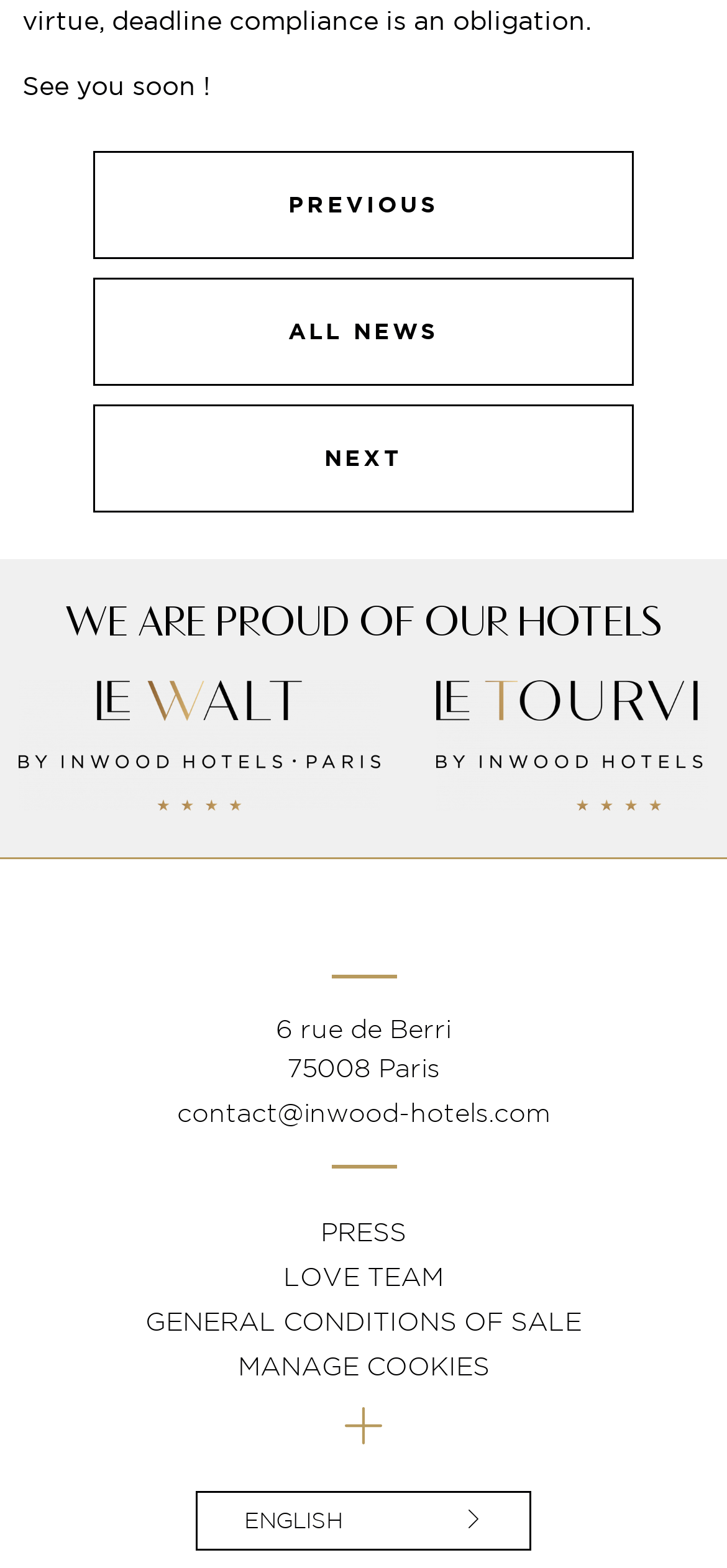Determine the bounding box coordinates of the section to be clicked to follow the instruction: "Contact Inwood Hotels via email". The coordinates should be given as four float numbers between 0 and 1, formatted as [left, top, right, bottom].

[0.244, 0.701, 0.756, 0.72]